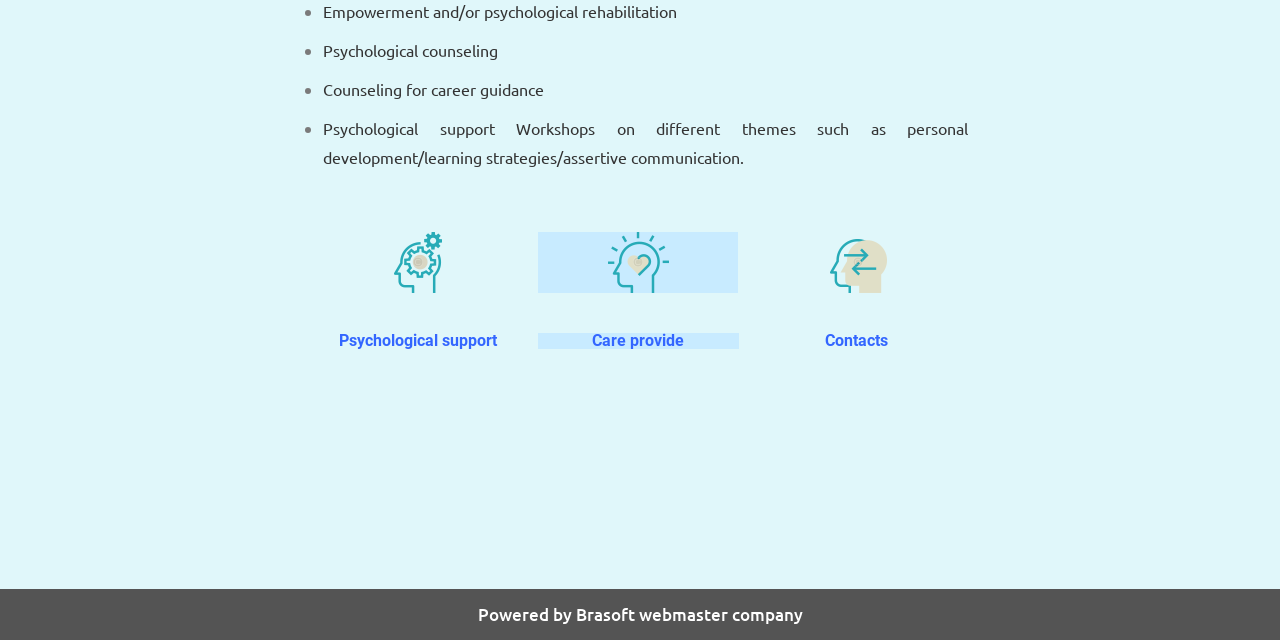Bounding box coordinates are given in the format (top-left x, top-left y, bottom-right x, bottom-right y). All values should be floating point numbers between 0 and 1. Provide the bounding box coordinate for the UI element described as: Julianna F Lampropulos

None